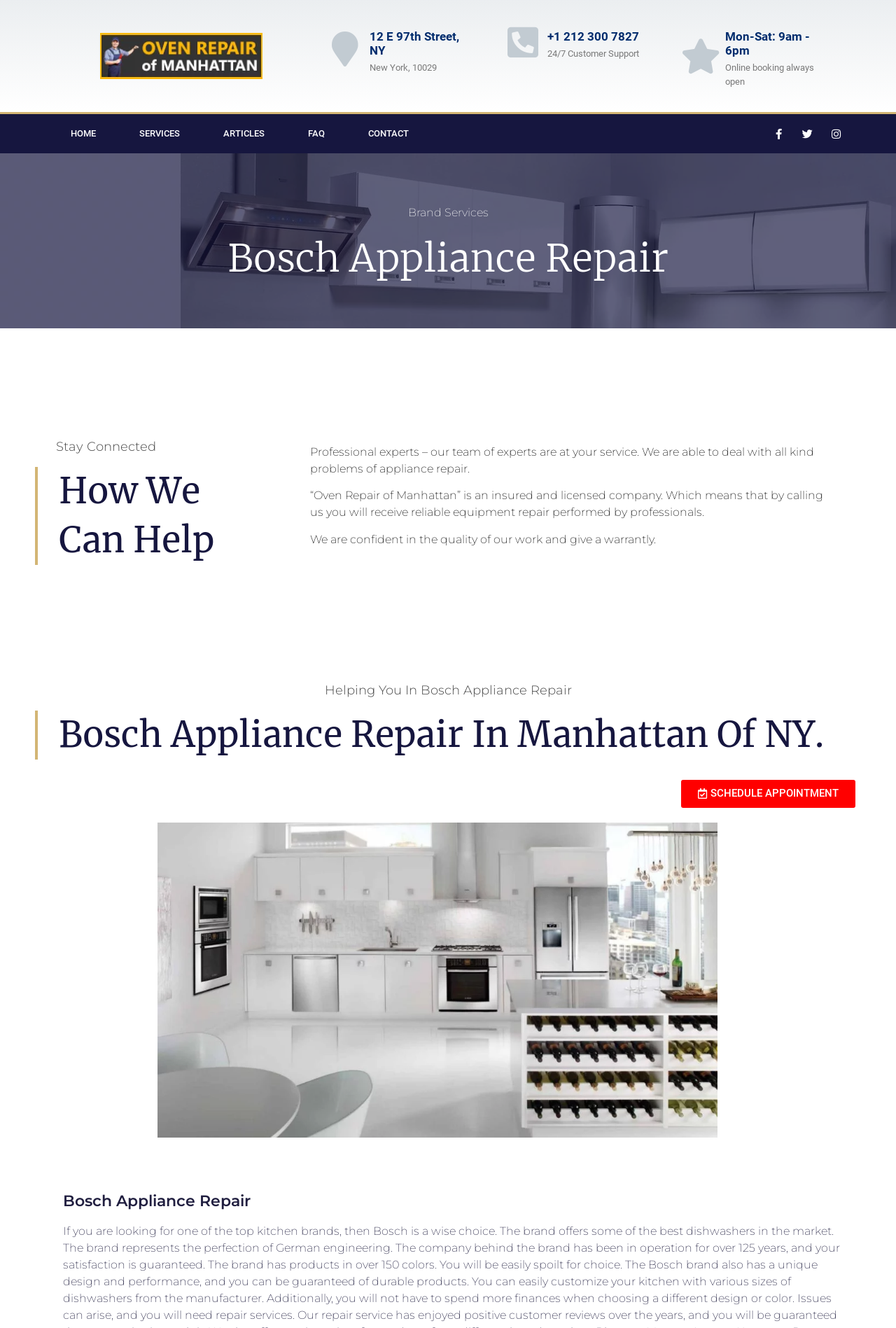What is the warranty policy of the appliance repair service?
Look at the image and respond with a one-word or short phrase answer.

They give a warranty